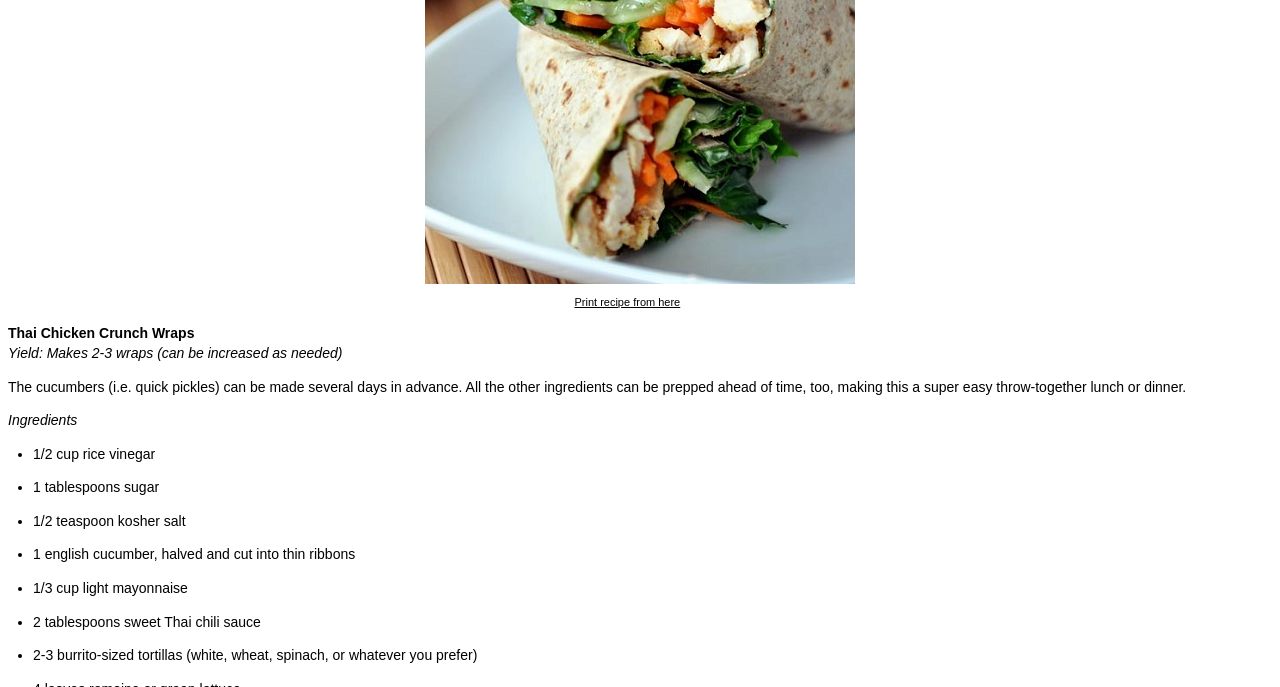Analyze the image and provide a detailed answer to the question: How many wraps can this recipe make?

The yield of the recipe is mentioned in a static text element with a bounding box of [0.006, 0.502, 0.267, 0.525], which states that the recipe makes 2-3 wraps, and can be increased as needed.